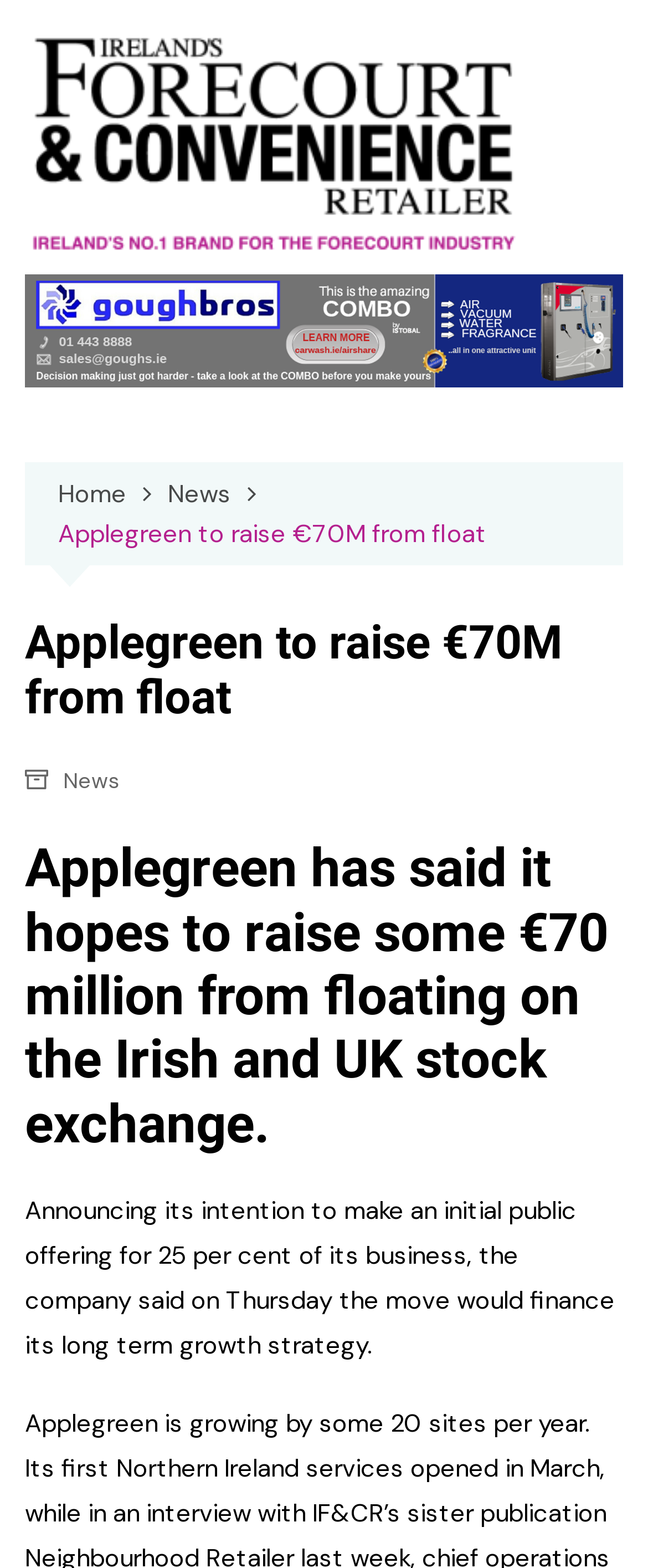On which stock exchanges will Applegreen float?
From the details in the image, provide a complete and detailed answer to the question.

The webpage states that Applegreen hopes to raise €70 million from floating on the Irish and UK stock exchange, indicating that the company will list its shares on these two exchanges.